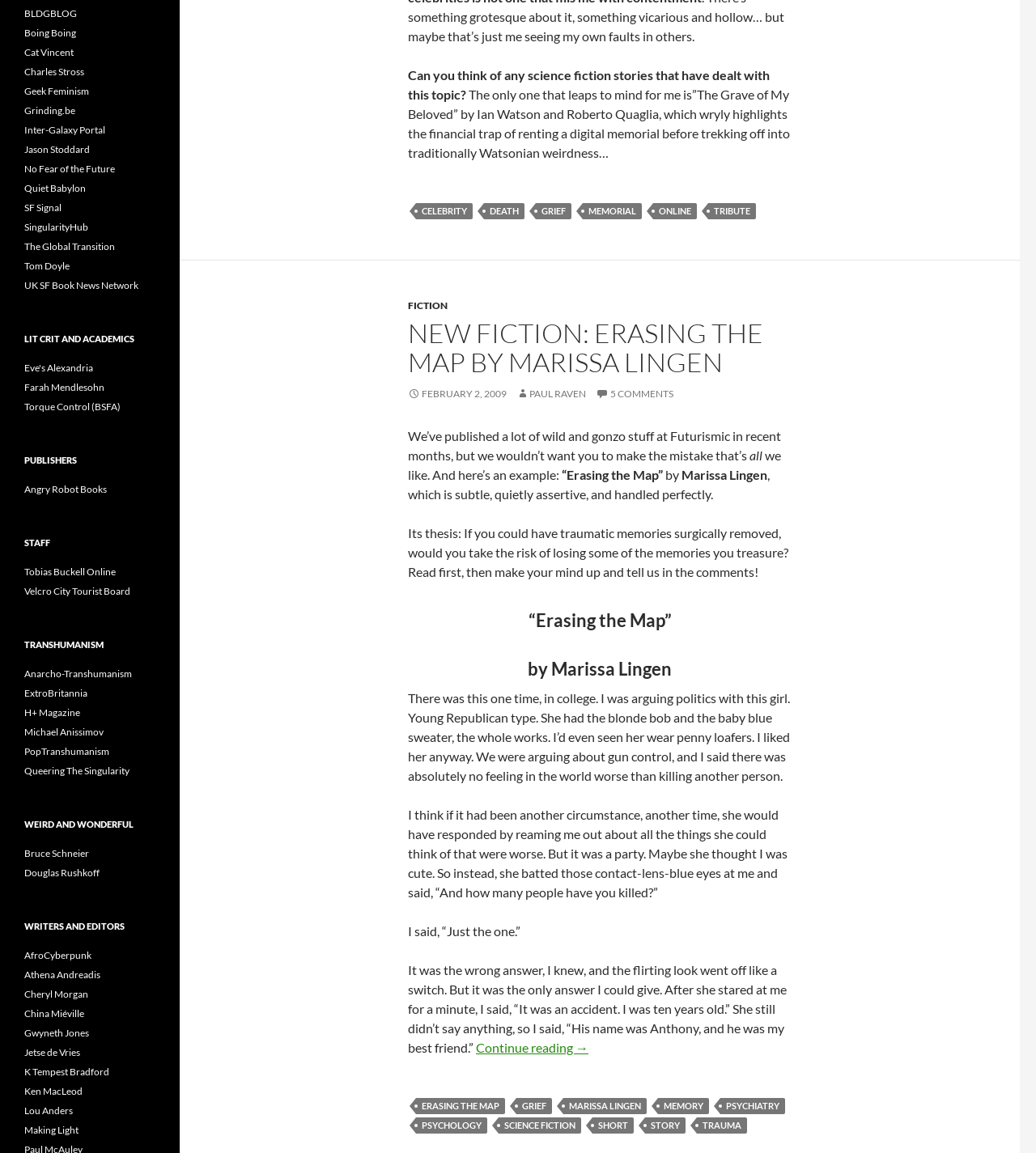What is the topic of the story 'Erasing the Map'?
Please respond to the question with a detailed and informative answer.

The story 'Erasing the Map' by Marissa Lingen is about the possibility of surgically removing traumatic memories, and the protagonist's experience with it.